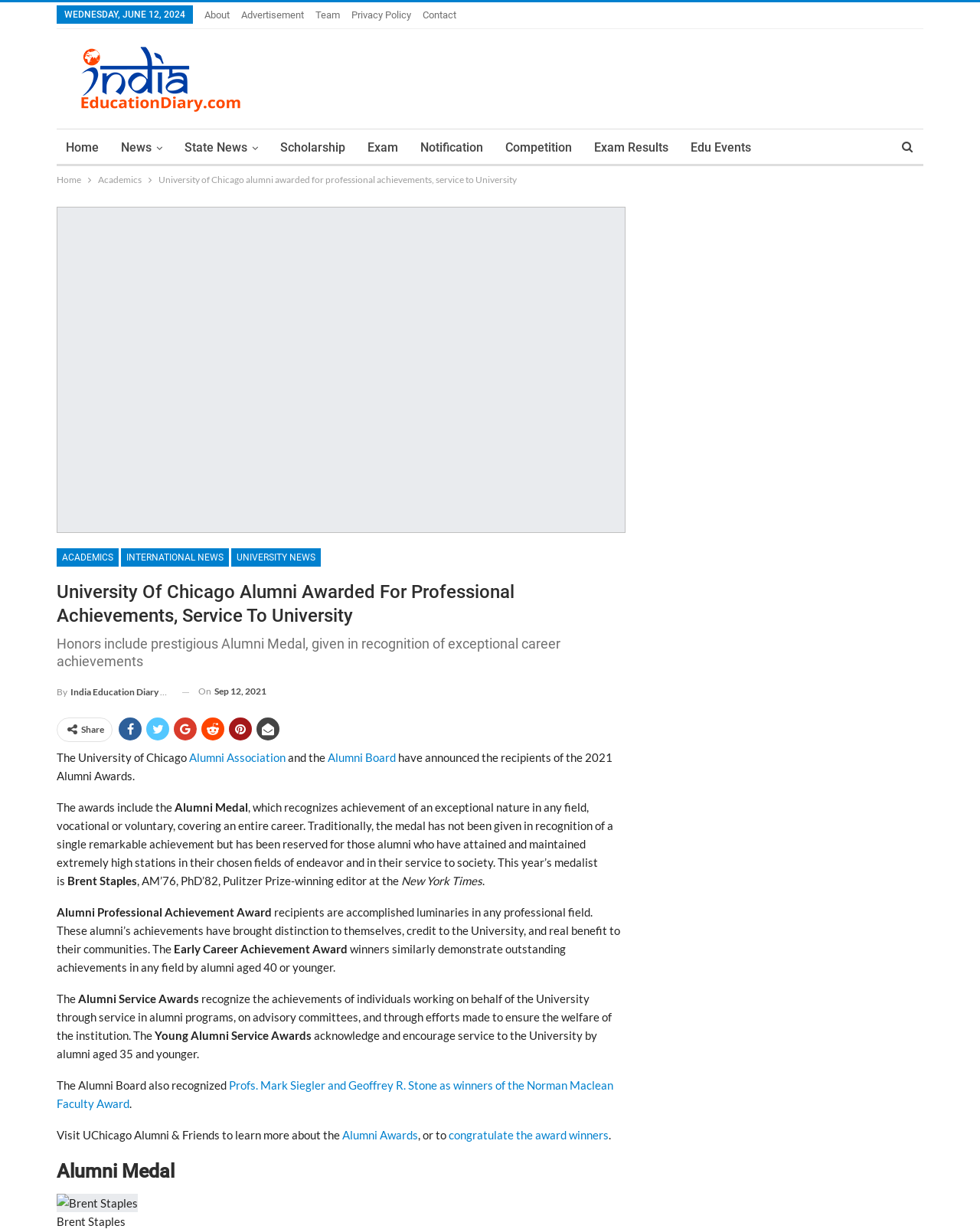Utilize the details in the image to give a detailed response to the question: What is the name of the award given to Profs. Mark Siegler and Geoffrey R. Stone?

I found the name of the award given to Profs. Mark Siegler and Geoffrey R. Stone by reading the text that mentions the Alumni Board recognizing them as winners of the Norman Maclean Faculty Award.